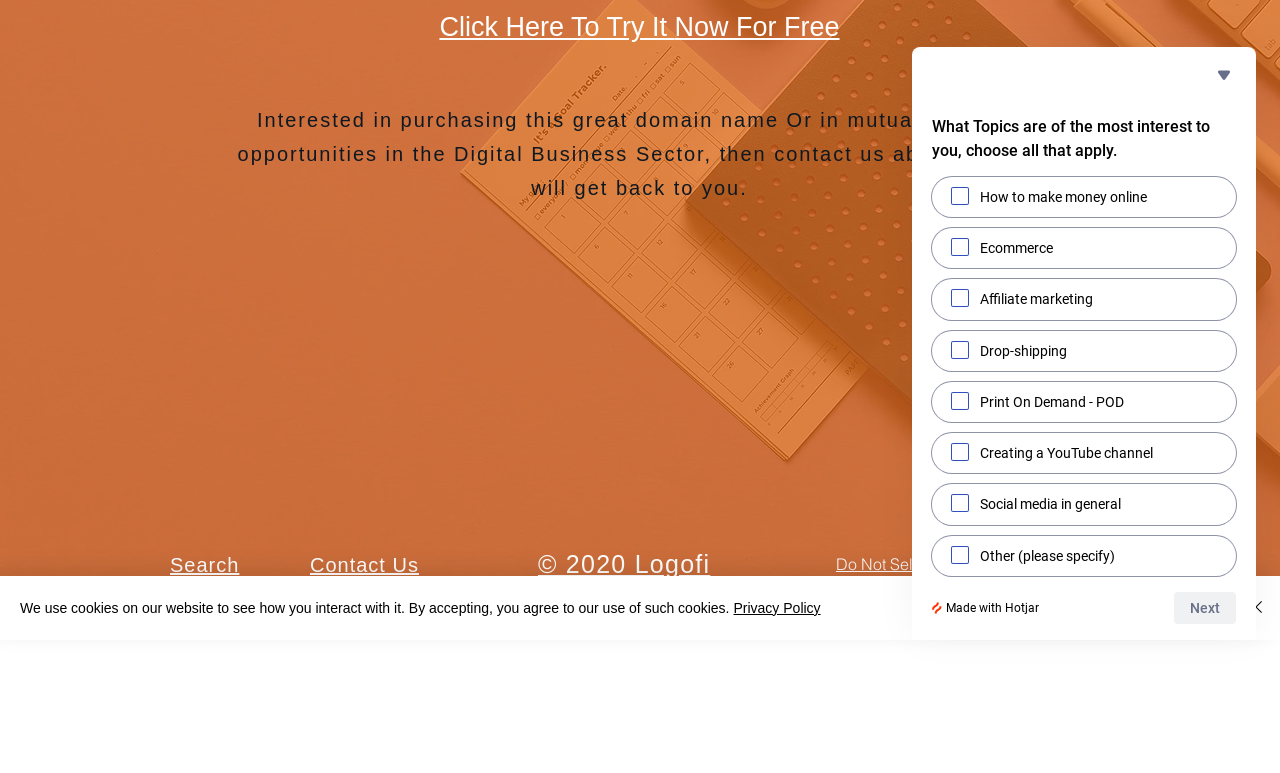Based on the element description "Accept", predict the bounding box coordinates of the UI element.

[0.902, 0.766, 0.962, 0.807]